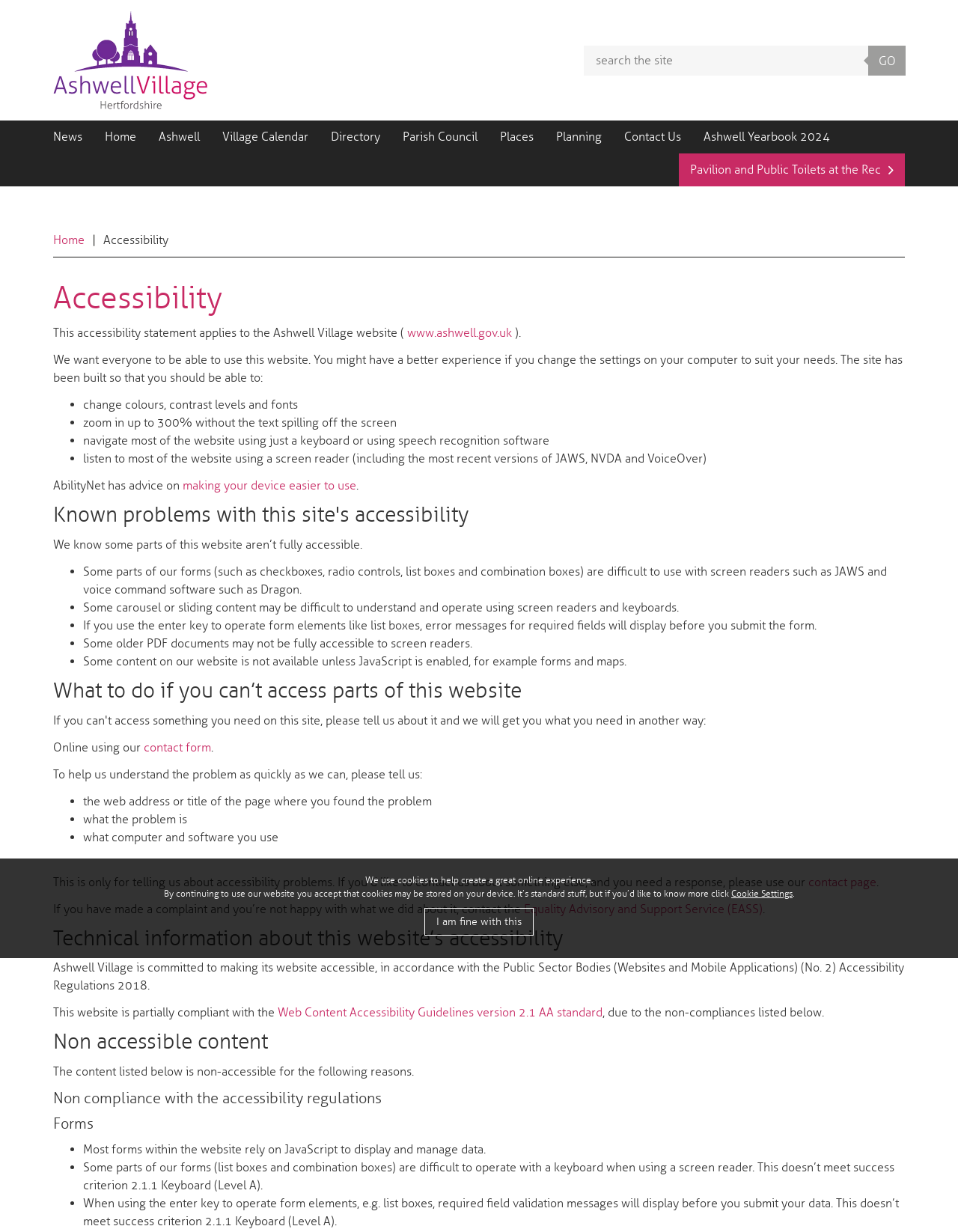Locate the bounding box coordinates of the element that should be clicked to fulfill the instruction: "Submit the form".

[0.906, 0.037, 0.945, 0.061]